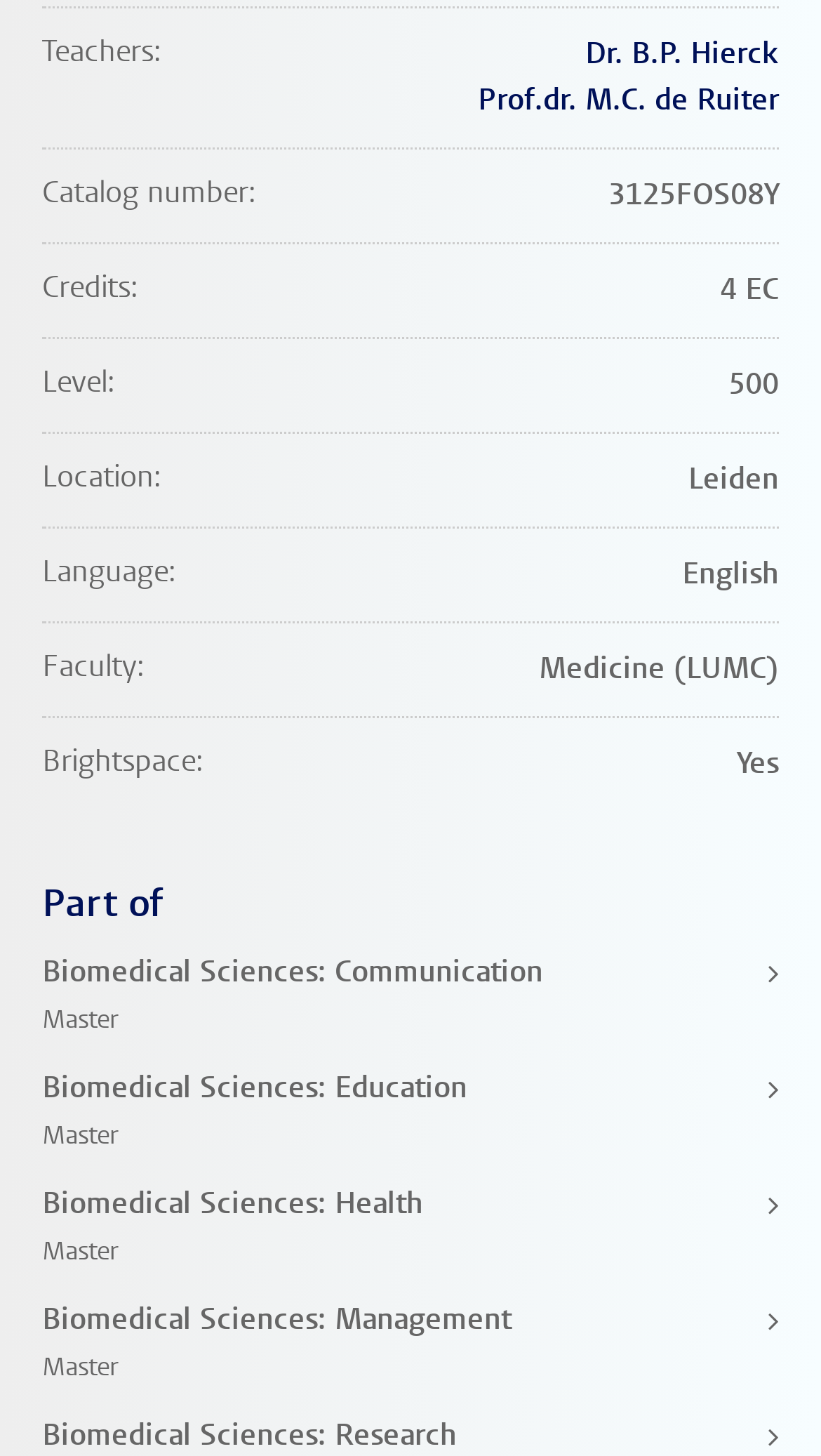What is the catalog number of the course?
Use the image to give a comprehensive and detailed response to the question.

I looked for the 'Catalog number' category and found the corresponding detail, which is '3125FOS08Y', so that's the catalog number of the course.